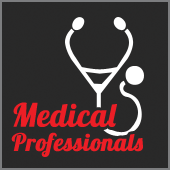What is the font color of the text 'Medical Professionals'?
Please give a detailed and elaborate answer to the question.

According to the caption, the words 'Medical Professionals' are prominently displayed in a bold, red font, which implies that the font color of the text is red.